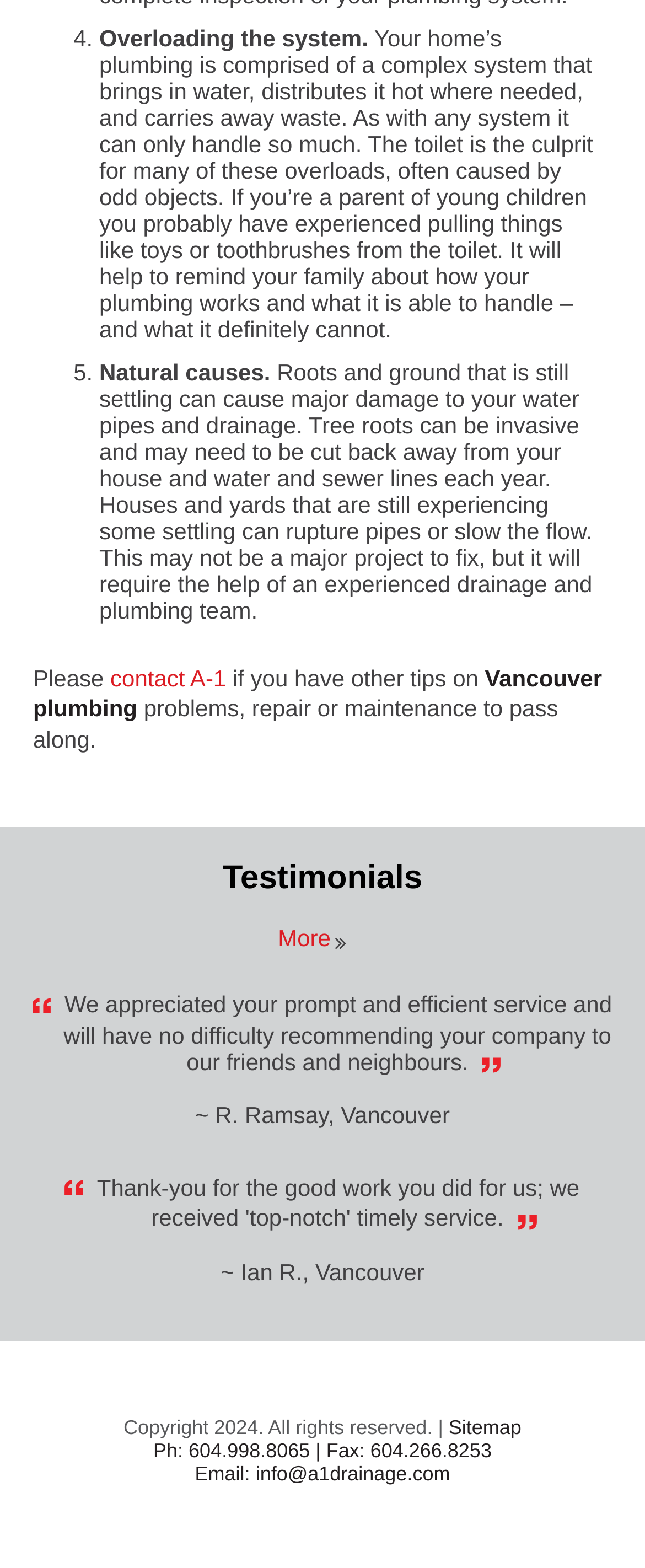Provide the bounding box coordinates of the HTML element this sentence describes: "Sitemap".

[0.696, 0.902, 0.808, 0.917]